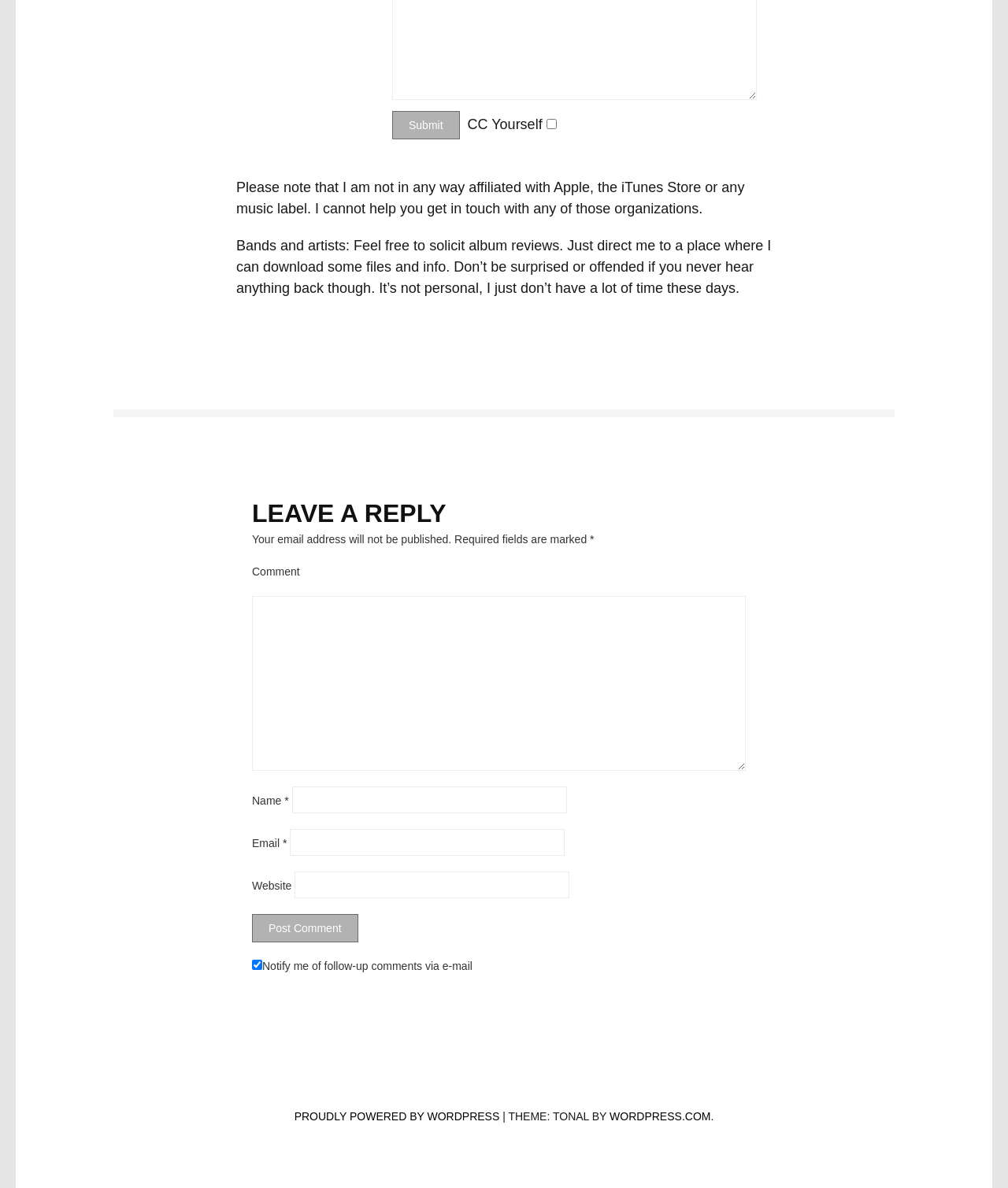Please provide a comprehensive response to the question based on the details in the image: What is the theme of the website?

The footer of the webpage mentions 'THEME: TONAL BY WORDPRESS.COM', indicating that the website is using the Tonal theme.